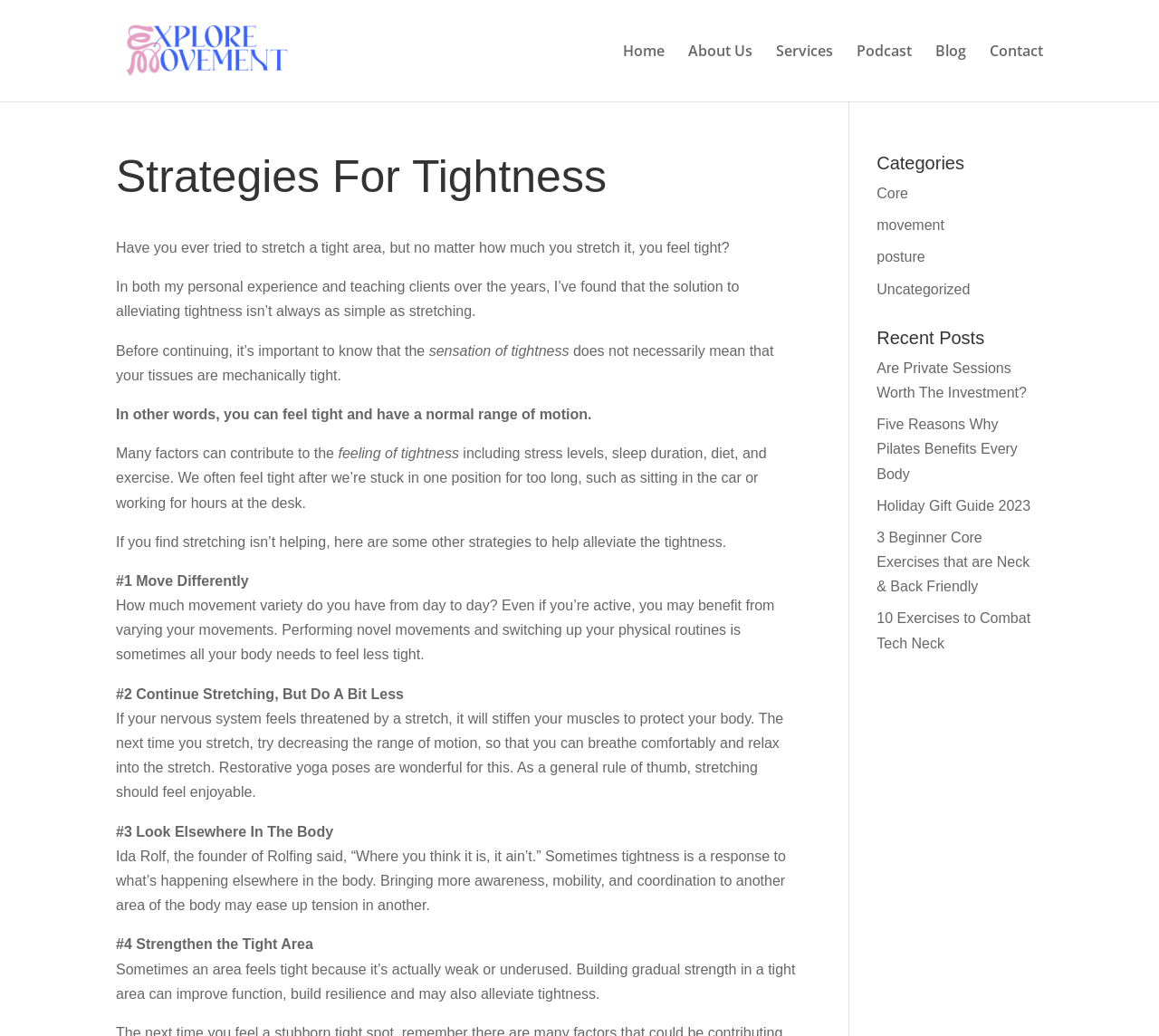What is the name of the founder of Rolfing?
Based on the image, provide a one-word or brief-phrase response.

Ida Rolf